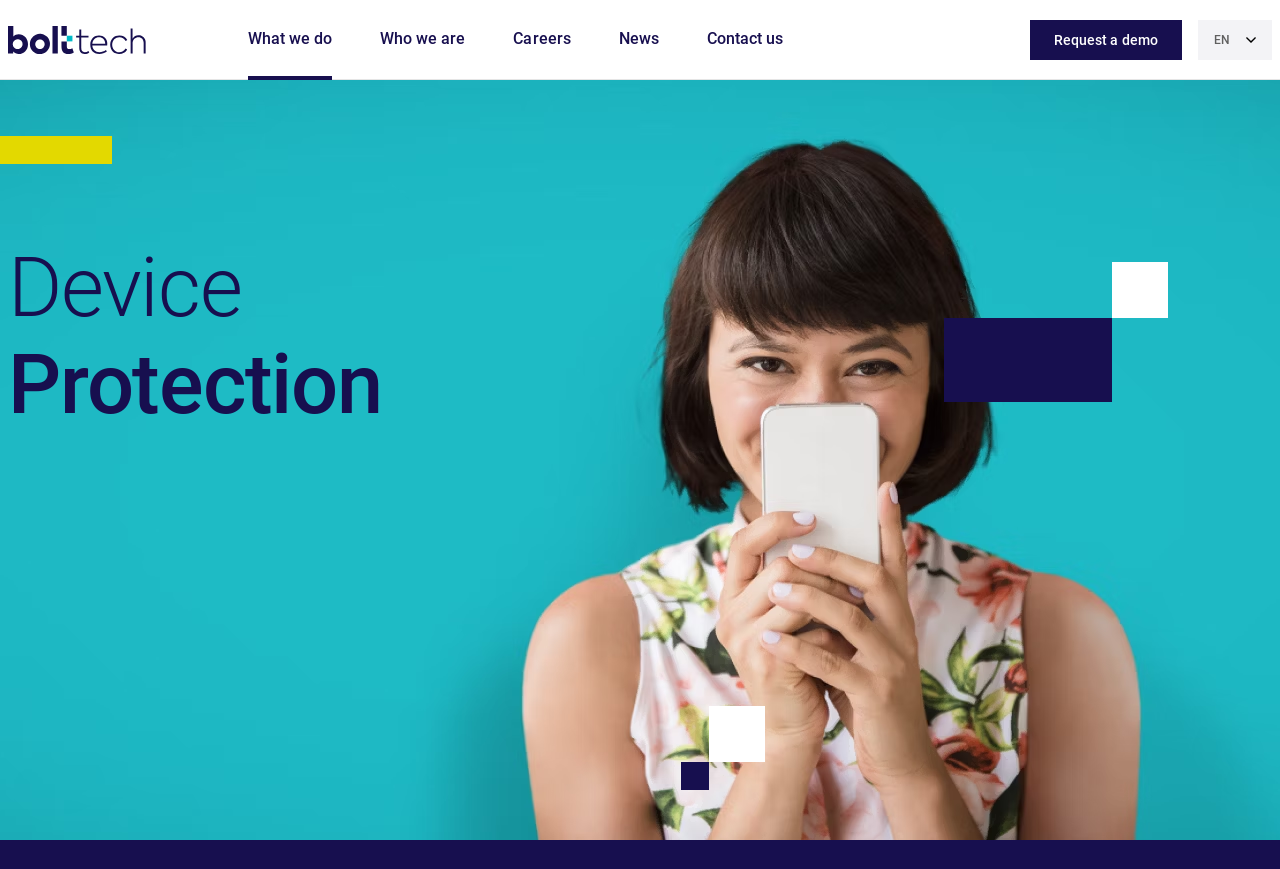Offer a meticulous description of the webpage's structure and content.

This webpage is about device protection solutions, specifically from bolttech. At the top left corner, there is a bolttech logo, which is an image linked to the company's website. Next to it, there are five navigation links: "What we do", "Who we are", "Careers", "News", and "Contact us". 

On the right side of the navigation links, there is a "Request a demo" link. Below the navigation links, there is a heading that reads "Device Protection". 

The page is divided into two main sections. The left section contains three images, one at the top, one in the middle, and one at the bottom. The right section is further divided into two parts. The top part has a heading "Request a demo" and a form with several input fields, including "Last Name", "First Name", "Email", "Phone Number", and "Company Name". There is also a checkbox to agree to the terms and conditions of the bolttech privacy policy. Below the form, there is a "Send now" button.

The bottom part of the right section has a heading "Partnership enquiry" and a similar form with the same input fields and a checkbox to agree to the terms and conditions. Below this form, there is also a "Send now" button.

At the bottom of the page, there are three links: "What we do", "Explore", and "Legal information". There is also a language selection option with the text "EN".